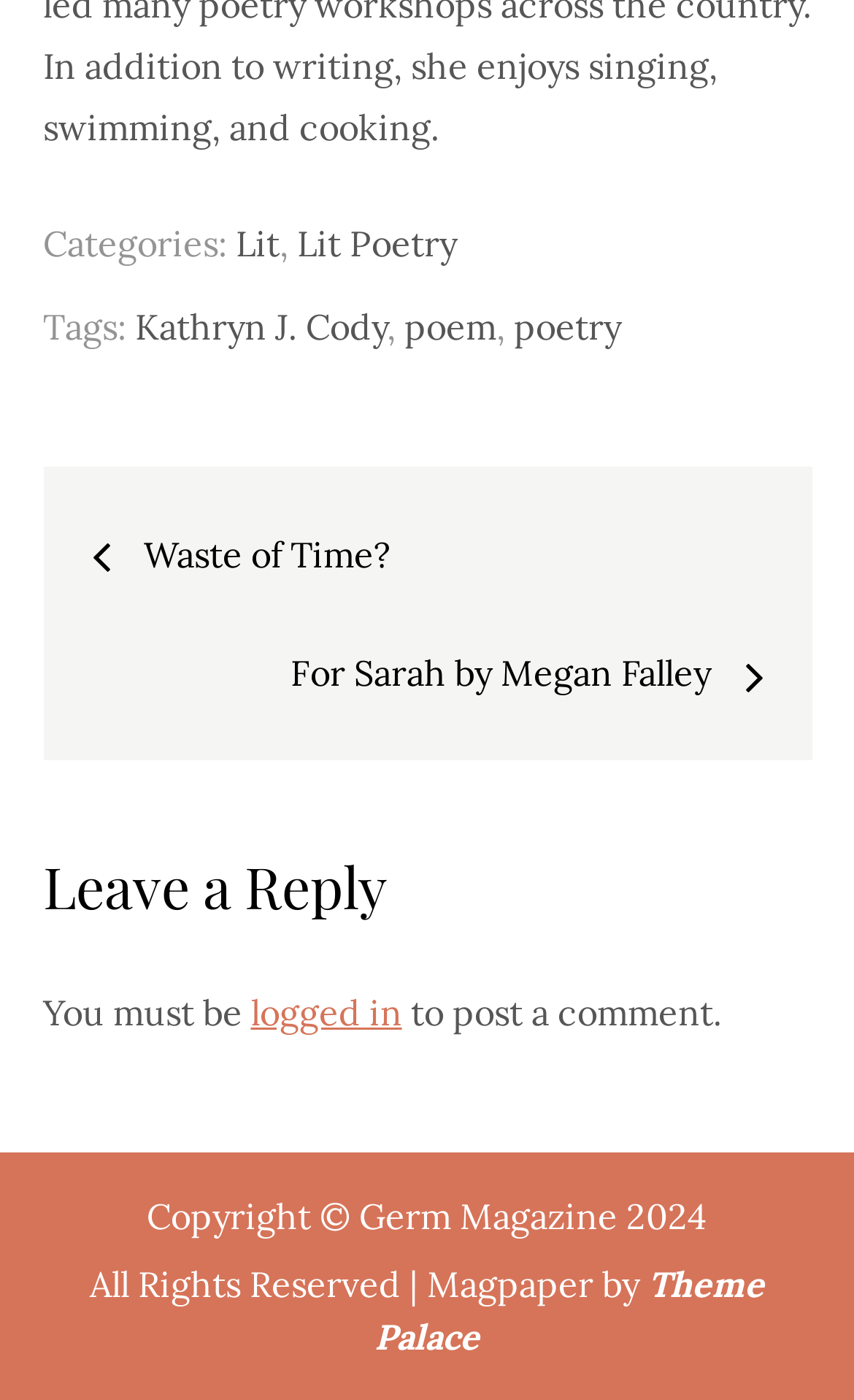Provide the bounding box coordinates of the HTML element described by the text: "poetry".

[0.601, 0.217, 0.727, 0.248]